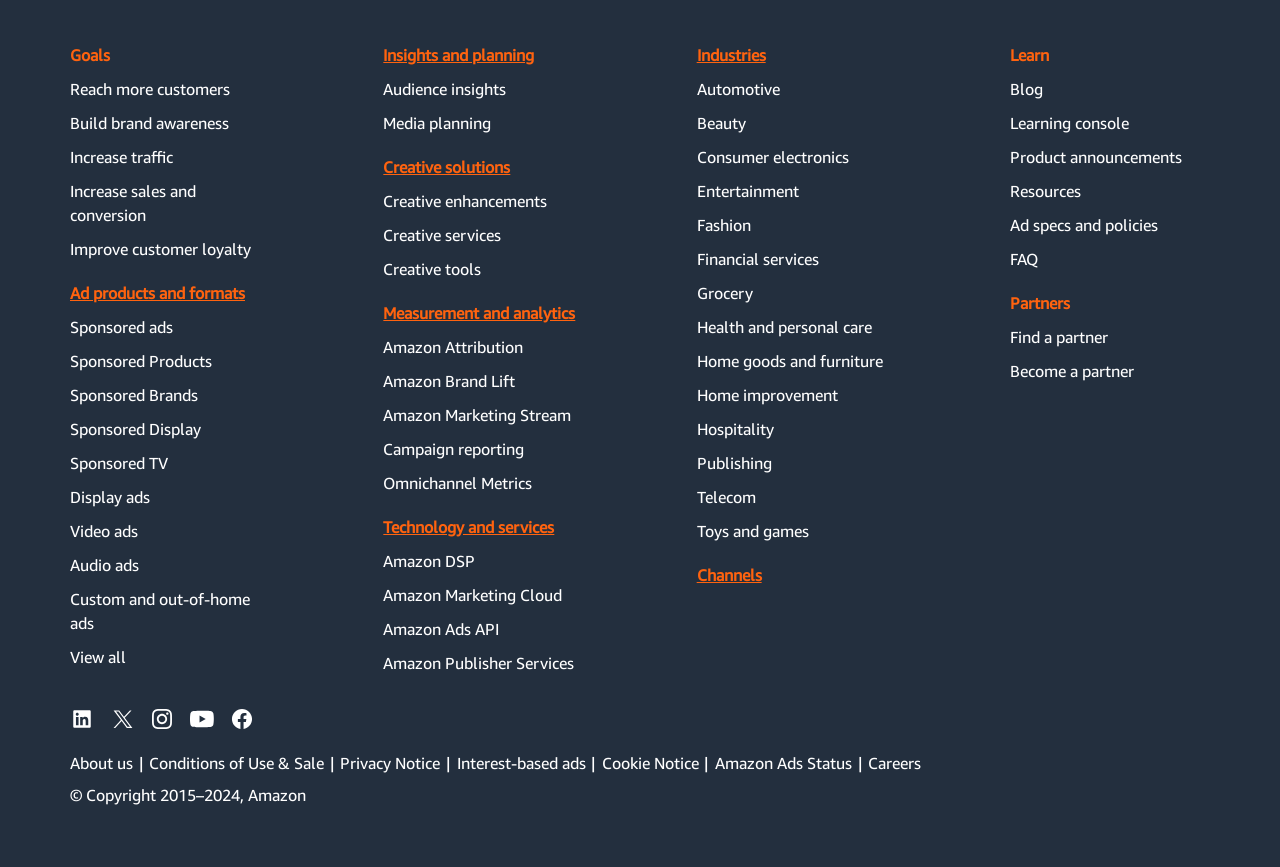Provide a single word or phrase answer to the question: 
What are the goals of advertising on this platform?

Reach customers, build brand awareness